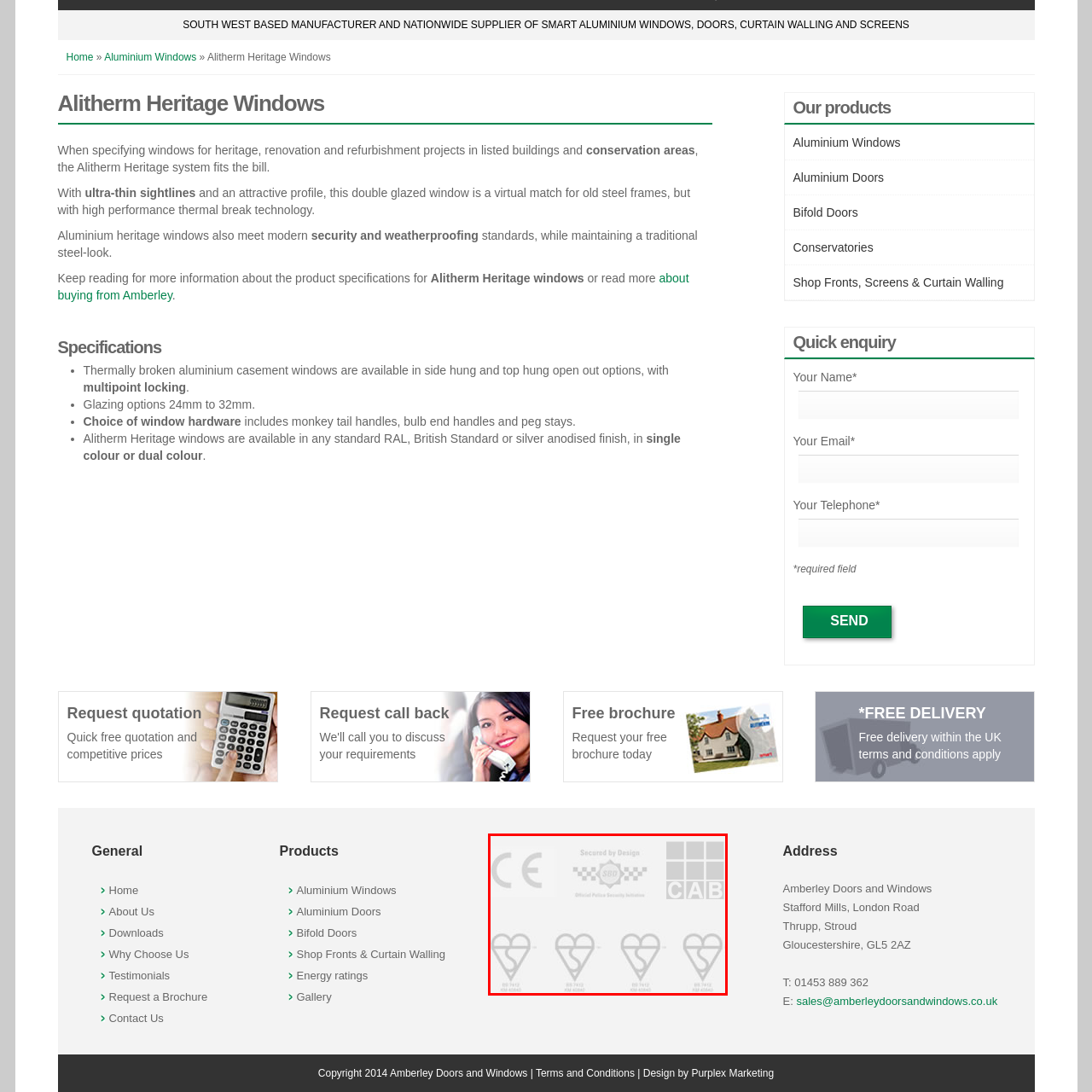What is the CAB logo related to?
View the image contained within the red box and provide a one-word or short-phrase answer to the question.

Aluminium in Building